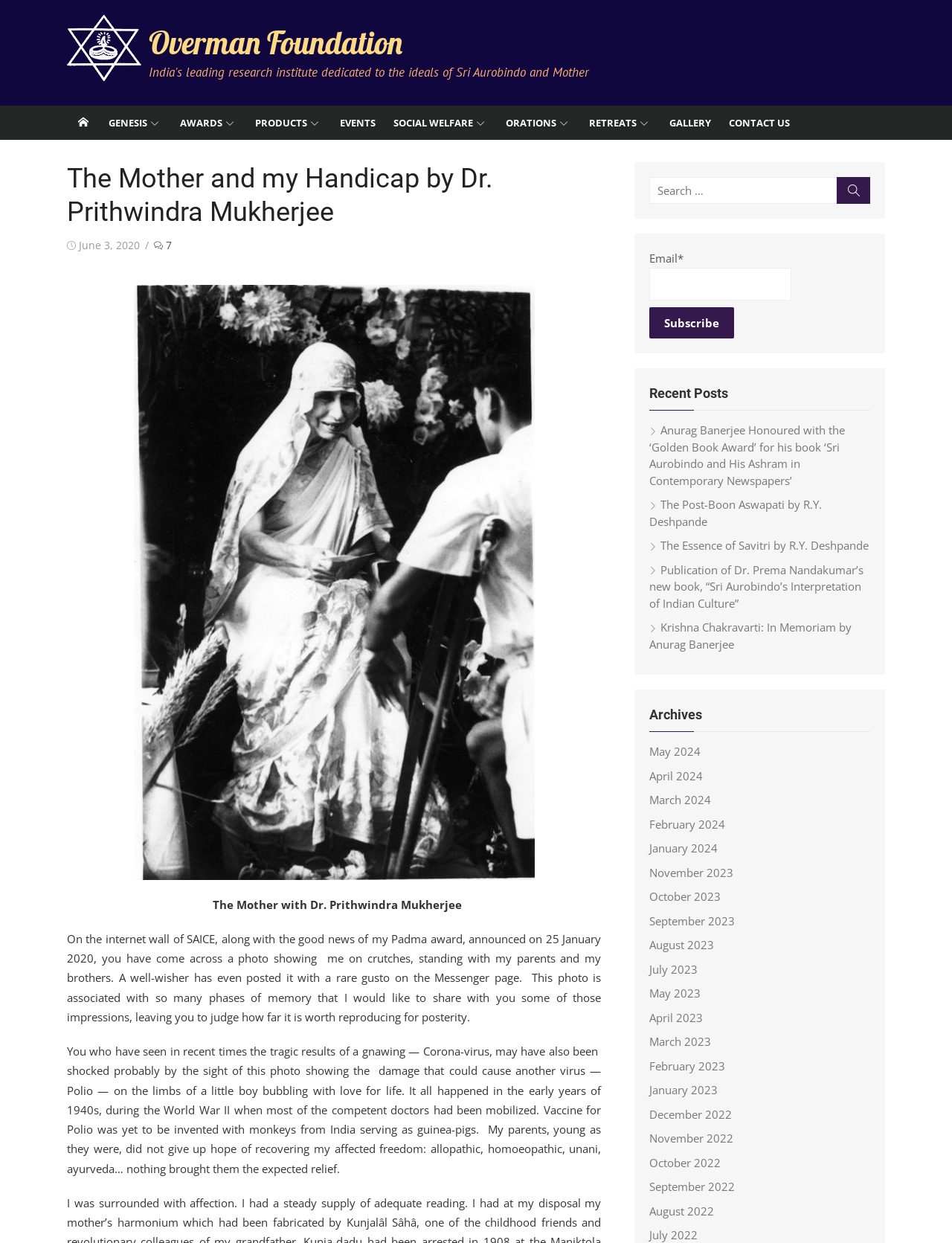Could you find the bounding box coordinates of the clickable area to complete this instruction: "View the 'Electrical Price Index' data"?

None